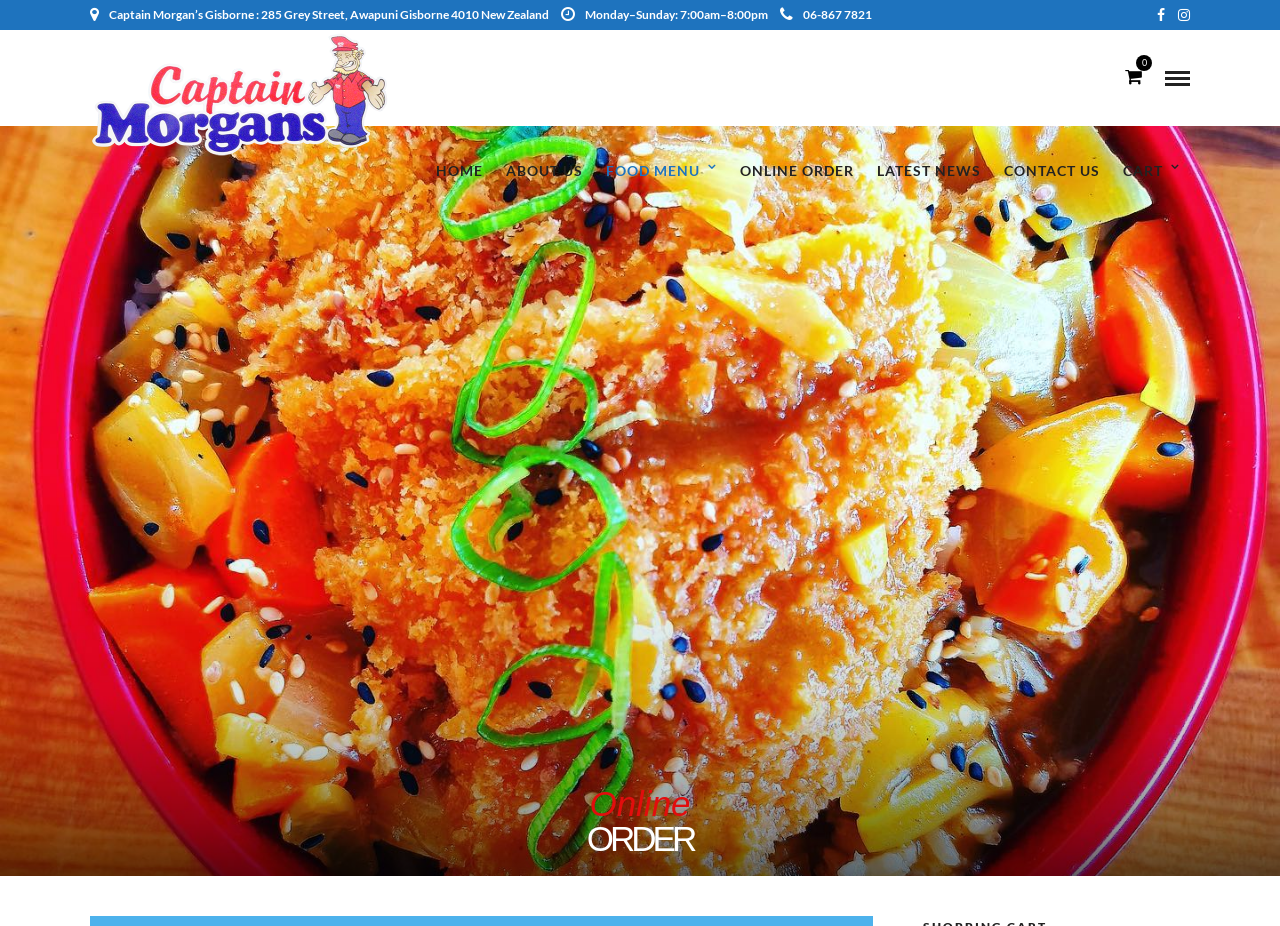Using the given element description, provide the bounding box coordinates (top-left x, top-left y, bottom-right x, bottom-right y) for the corresponding UI element in the screenshot: Cart

[0.87, 0.149, 0.93, 0.219]